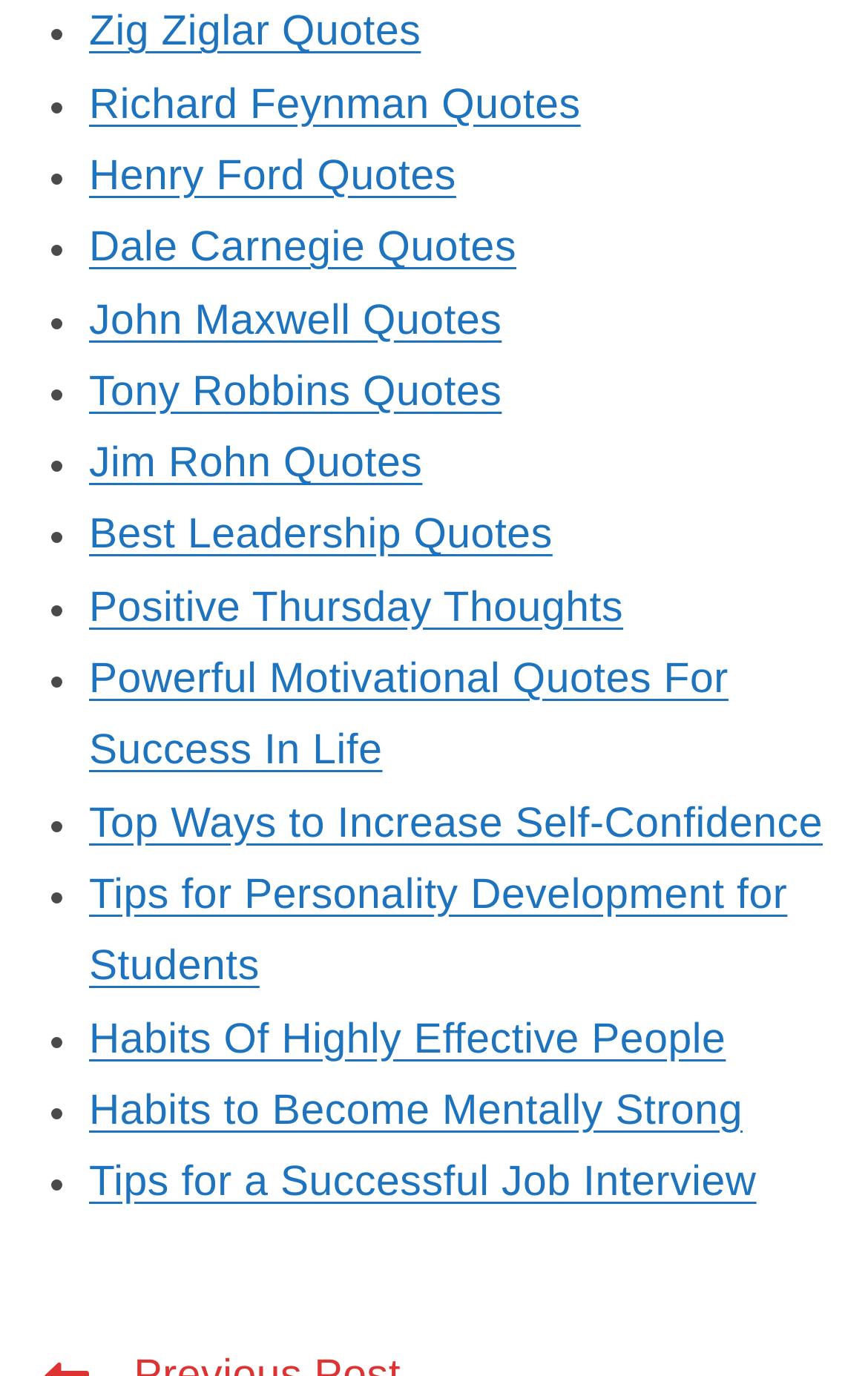Please locate the bounding box coordinates for the element that should be clicked to achieve the following instruction: "Read Richard Feynman Quotes". Ensure the coordinates are given as four float numbers between 0 and 1, i.e., [left, top, right, bottom].

[0.103, 0.059, 0.669, 0.093]